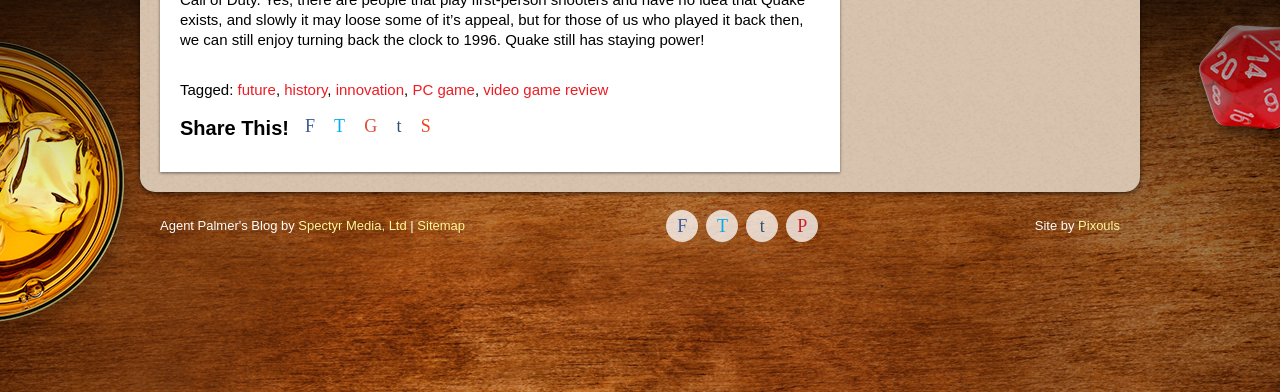Identify the bounding box coordinates of the region I need to click to complete this instruction: "Share this on Facebook".

[0.238, 0.296, 0.246, 0.347]